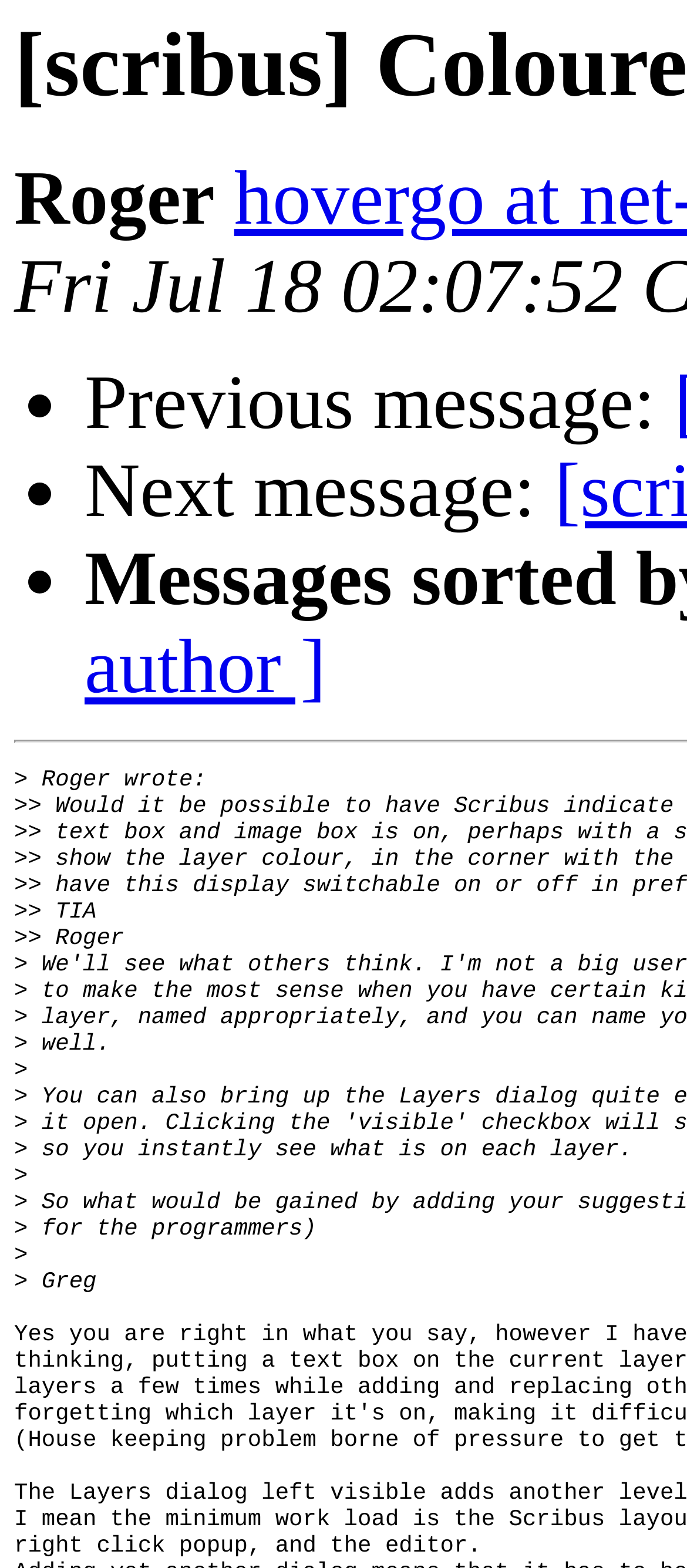What is the purpose of the '>>' symbols?
From the screenshot, provide a brief answer in one word or phrase.

To indicate a quote